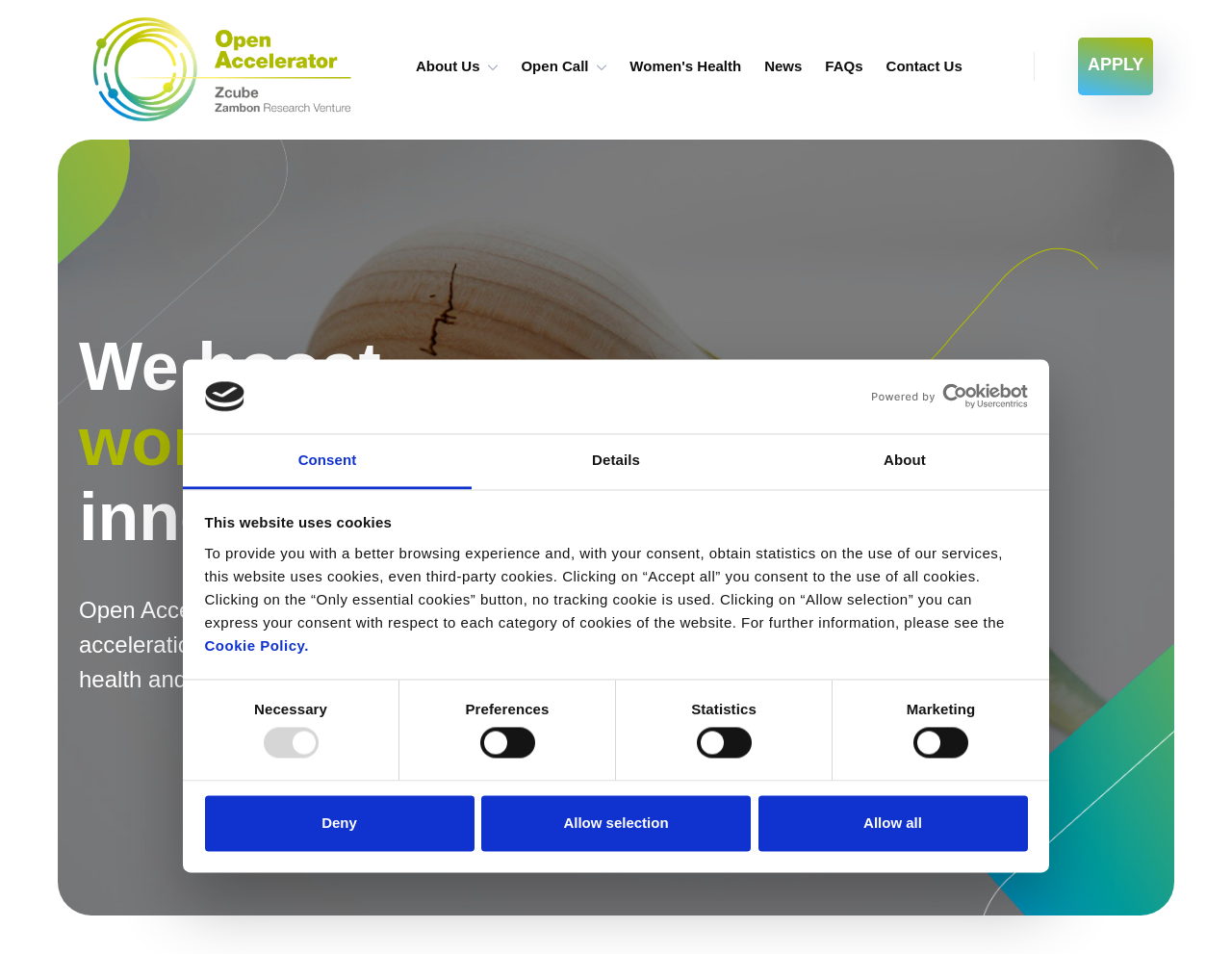Determine the bounding box coordinates of the clickable region to execute the instruction: "View Open Call". The coordinates should be four float numbers between 0 and 1, denoted as [left, top, right, bottom].

[0.423, 0.057, 0.478, 0.083]